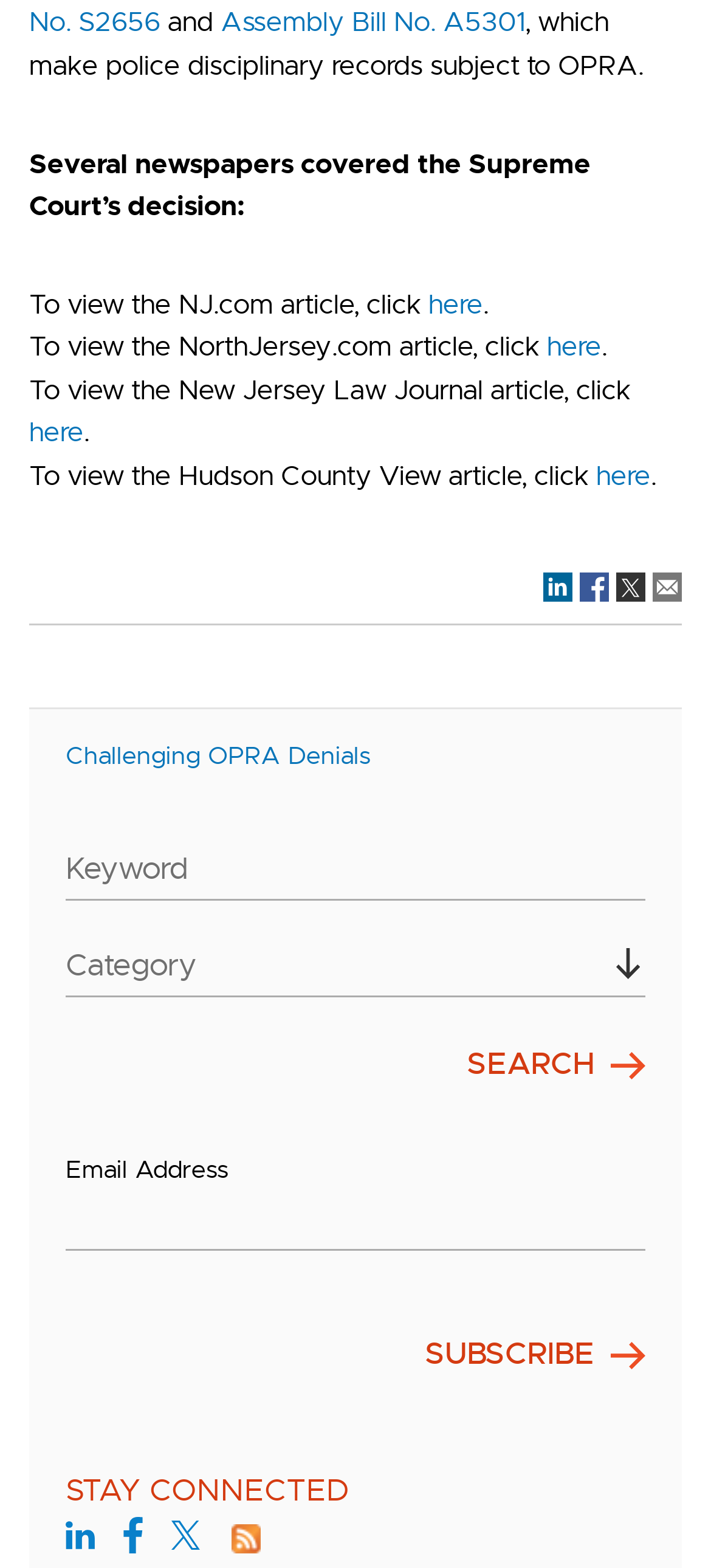What is the purpose of the 'Search' button?
Give a single word or phrase answer based on the content of the image.

To search by keyword